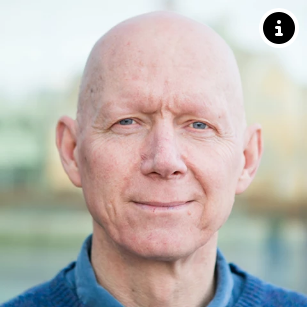Provide a thorough and detailed response to the question by examining the image: 
What is the focus of Professor Gaddefors' research?

According to the caption, Professor Gaddefors' research focuses on rural entrepreneurship, where he examines the entrepreneurial process within communities, which is also the theme of his anticipated inauguration lecture.